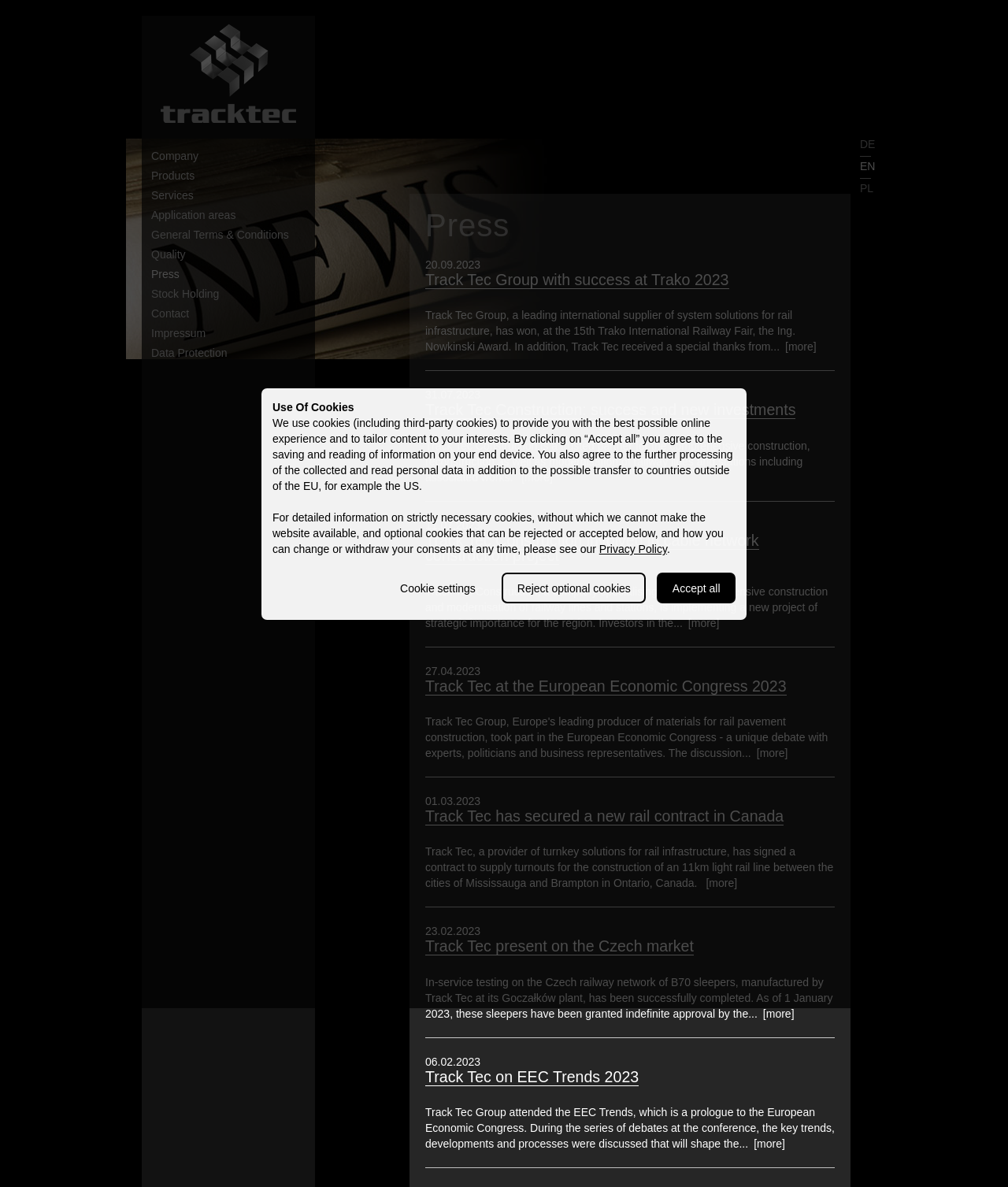From the given element description: "Quality", find the bounding box for the UI element. Provide the coordinates as four float numbers between 0 and 1, in the order [left, top, right, bottom].

[0.15, 0.206, 0.312, 0.223]